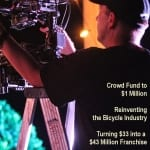What is the industry being referred to in the image?
Based on the image, provide your answer in one word or phrase.

Elysium Industry